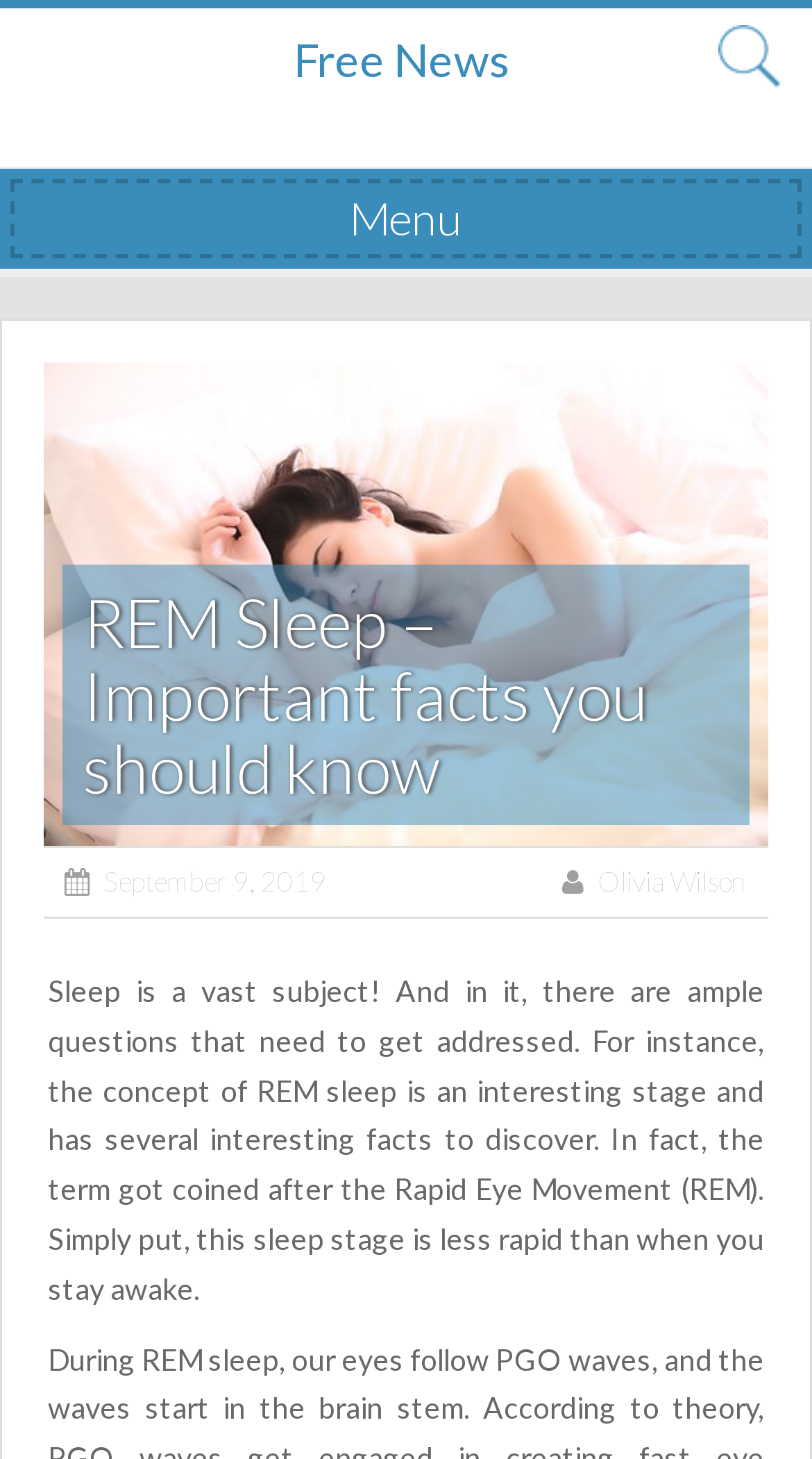Locate the bounding box of the UI element described by: "Free News" in the given webpage screenshot.

[0.362, 0.023, 0.638, 0.076]